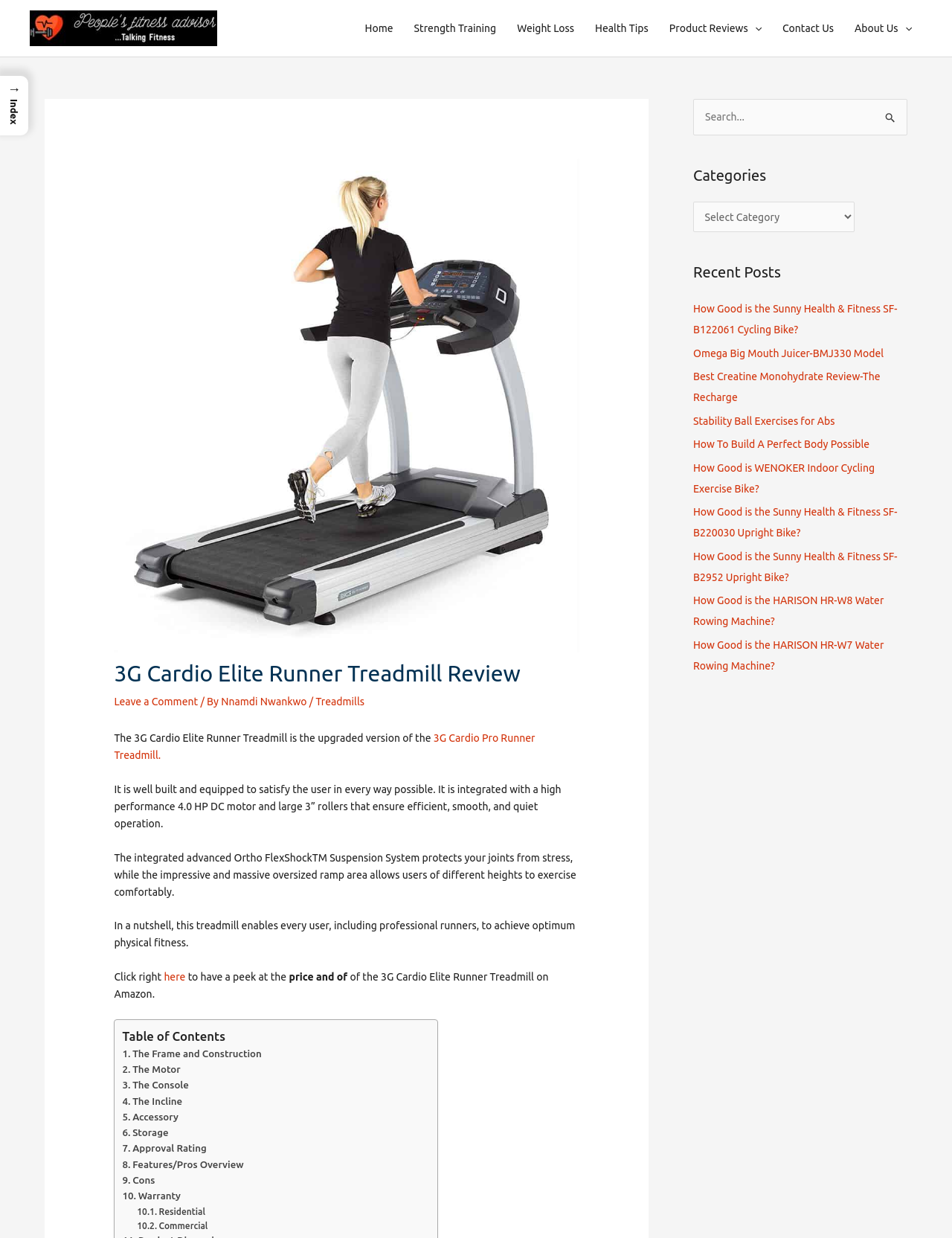What is the name of the treadmill being reviewed?
Based on the image, provide your answer in one word or phrase.

3G Cardio Elite Runner Treadmill